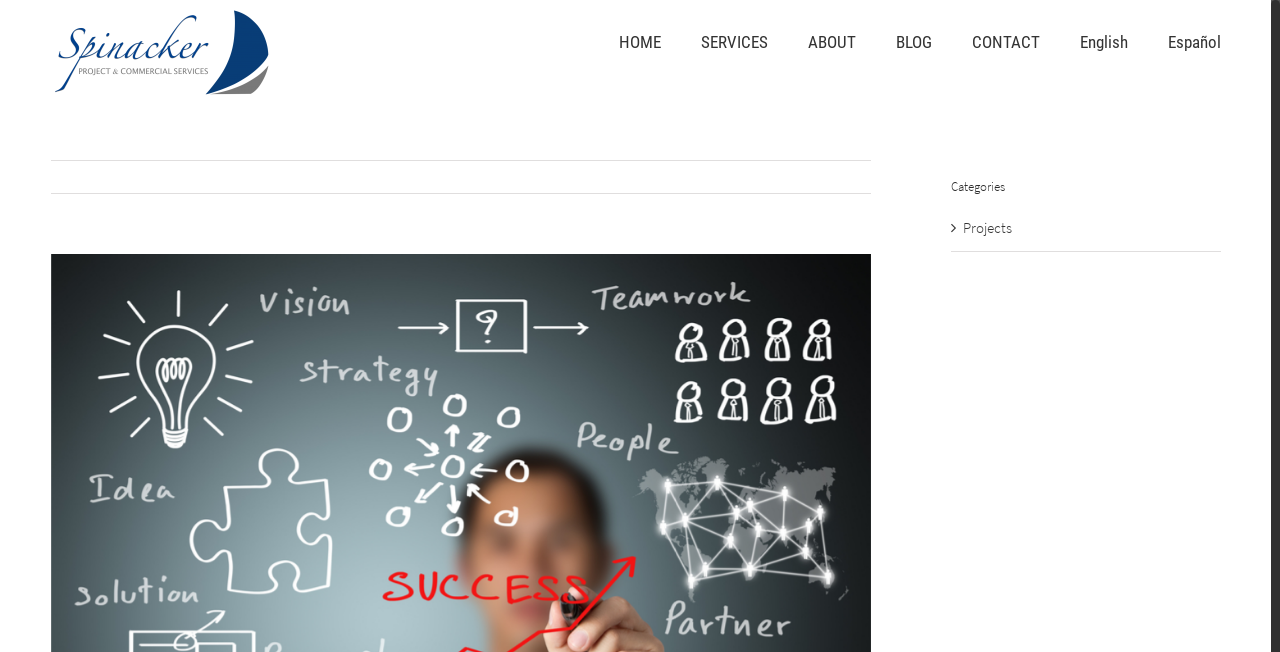How many main menu items are there?
With the help of the image, please provide a detailed response to the question.

The main menu items are HOME, SERVICES, ABOUT, BLOG, CONTACT, and language options, which are English and Español. There are 6 main menu items in total.